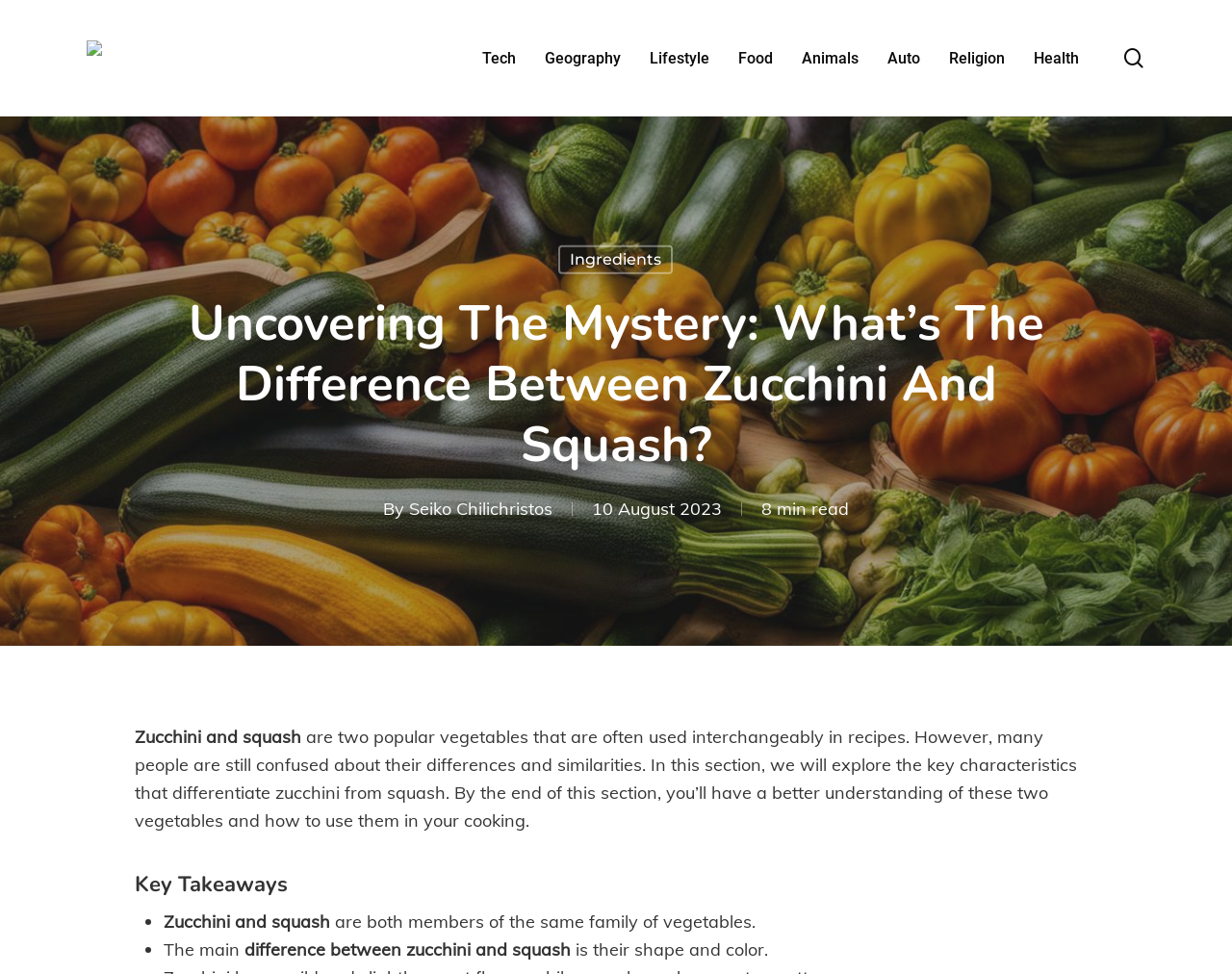Offer an in-depth caption of the entire webpage.

This webpage is an article titled "Uncovering the Mystery: What's the Difference Between Zucchini and Squash?" with a prominent search bar at the top, allowing users to search for specific topics. Below the search bar, there are several links to different categories, including Tech, Geography, Lifestyle, Food, Animals, Auto, and Health, which are evenly spaced and aligned horizontally.

The main content of the article begins with a heading that matches the title of the webpage, followed by the author's name, Seiko Chilichristos, and the date of publication, 10 August 2023. The article is estimated to be an 8-minute read.

The article is divided into sections, with the first section discussing the differences and similarities between zucchini and squash. This section is comprised of several paragraphs of text, which provide an in-depth explanation of the topic.

Further down the page, there is a heading titled "Key Takeaways" followed by a list of bullet points summarizing the main points of the article. Each bullet point is marked with a dot (•) and provides a concise statement about zucchini and squash, such as their membership in the same family of vegetables and their differences in shape and color.

Throughout the webpage, there are no images except for the logo "DIFFTWEEN" at the top left corner. The overall layout is well-organized, making it easy to navigate and read the content.